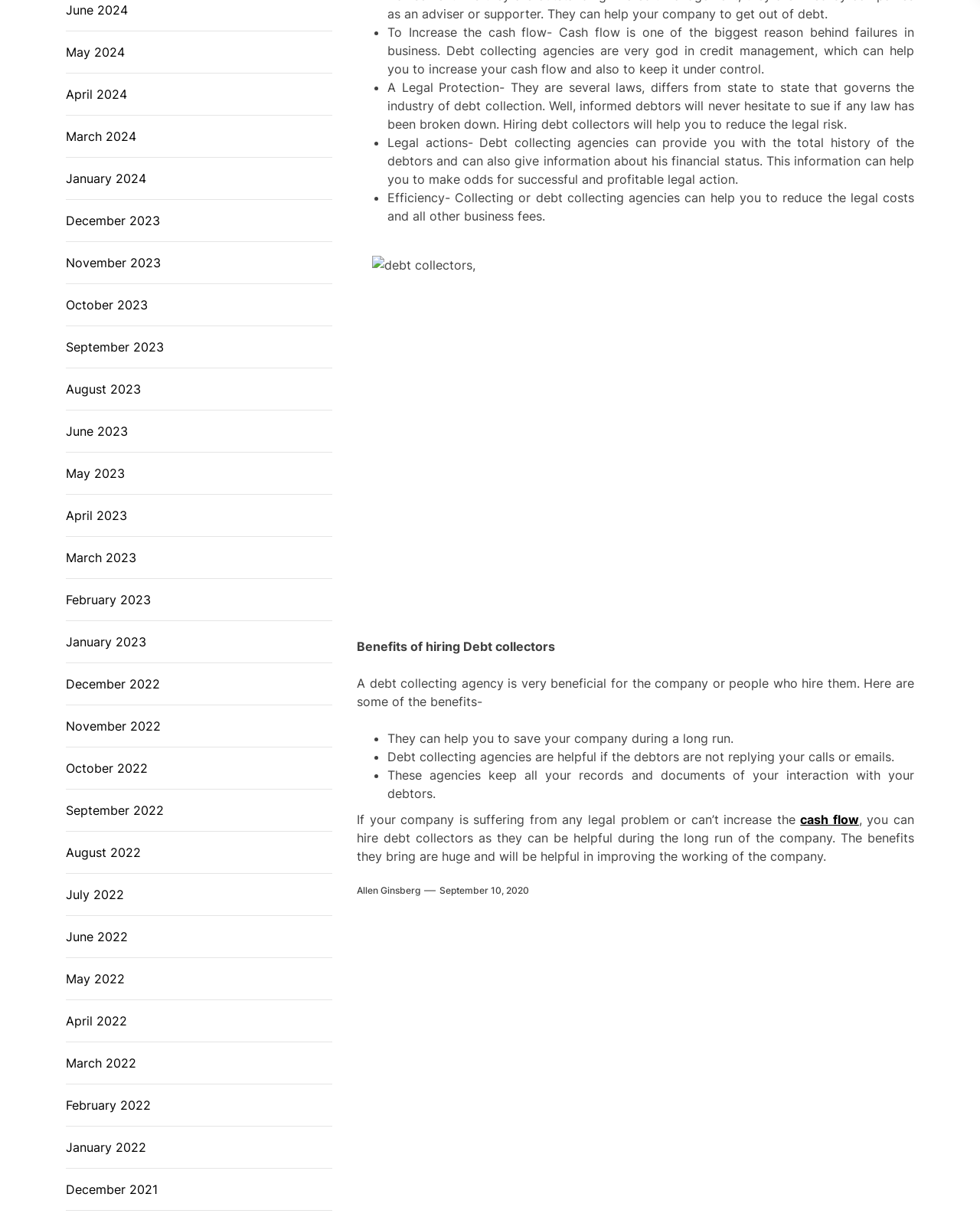Please give a concise answer to this question using a single word or phrase: 
What information can debt collecting agencies provide?

Debtor's financial status